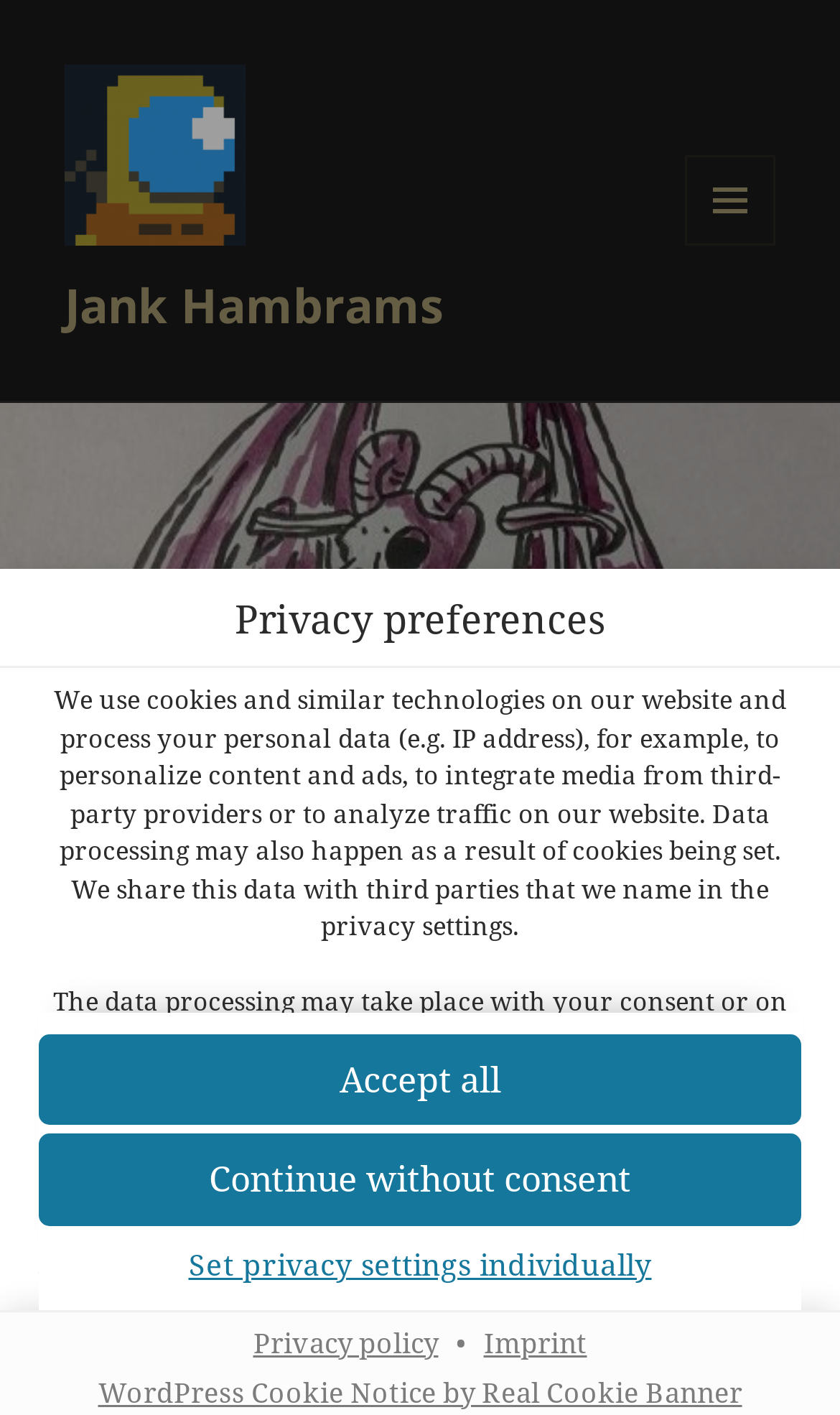Locate the bounding box coordinates of the element you need to click to accomplish the task described by this instruction: "View imprint".

[0.563, 0.936, 0.712, 0.962]